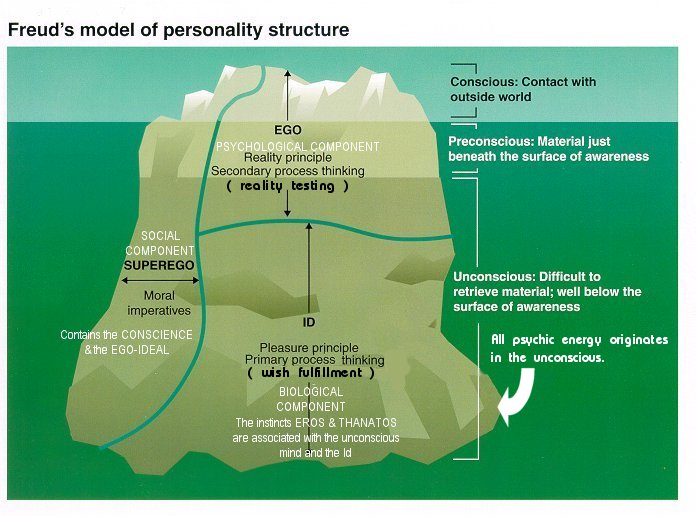Based on the visual content of the image, answer the question thoroughly: What principle does the Ego operate on?

The caption states that the Ego operates on the reality principle, which means it manages the demands of the Id in accordance with reality.